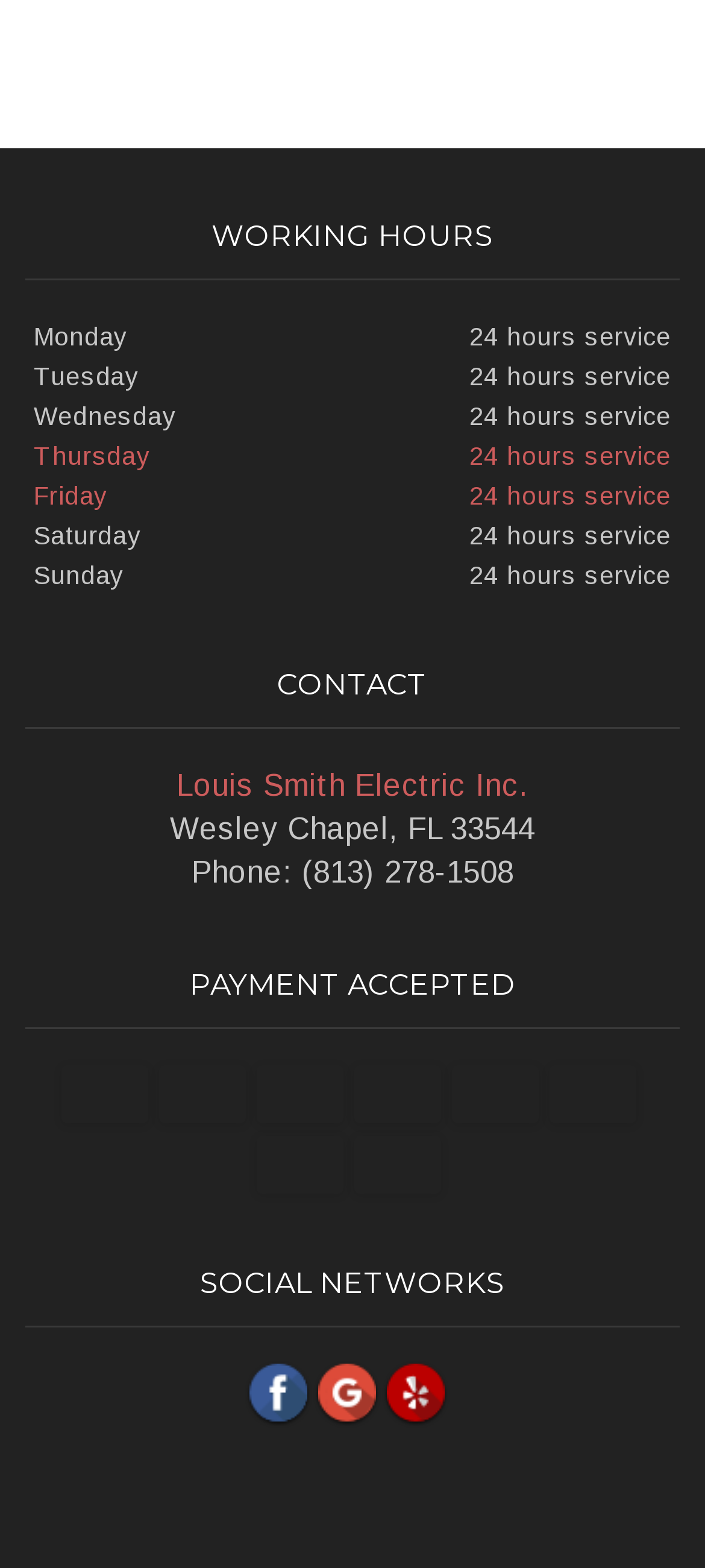What social networks is Louis Smith Electric Inc. present on?
Respond to the question with a single word or phrase according to the image.

Facebook, Google, Yelp